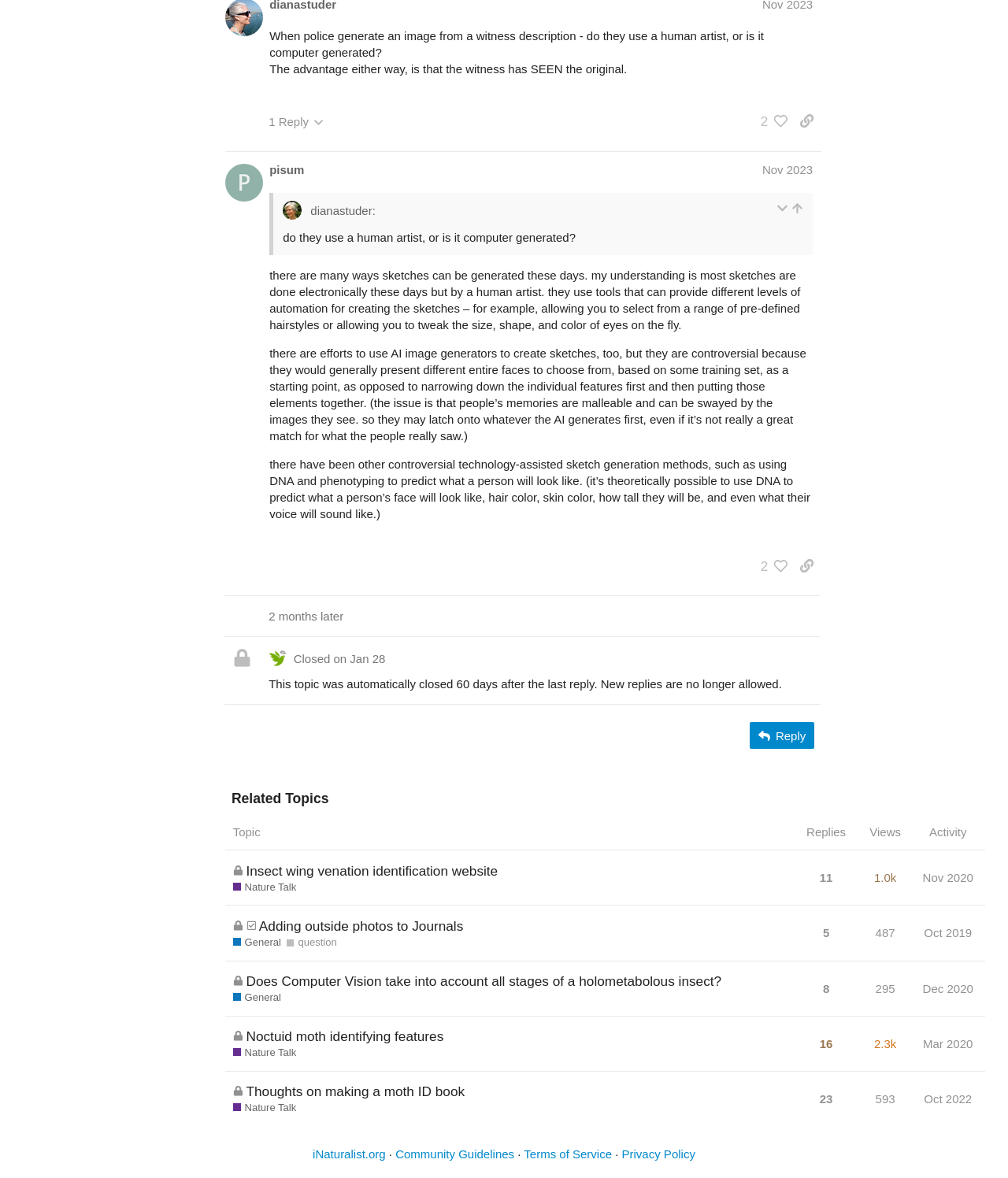How many people liked the post?
Based on the image, respond with a single word or phrase.

2